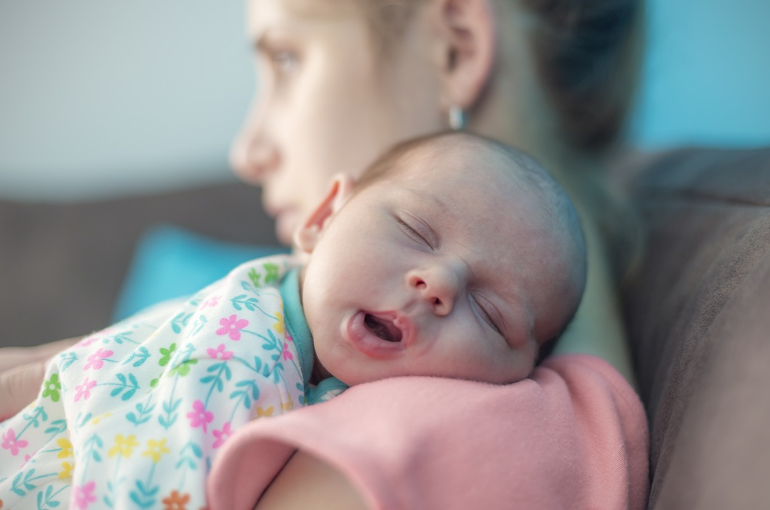Reply to the question with a brief word or phrase: Where is the scene taking place?

A cozy home setting